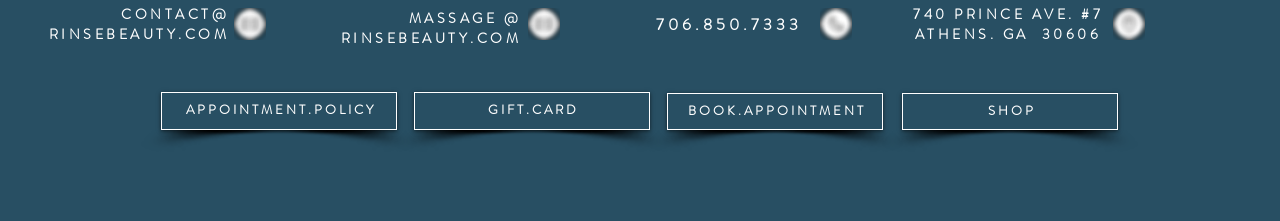Locate the UI element described by MASSAGE @ and provide its bounding box coordinates. Use the format (top-left x, top-left y, bottom-right x, bottom-right y) with all values as floating point numbers between 0 and 1.

[0.319, 0.036, 0.407, 0.127]